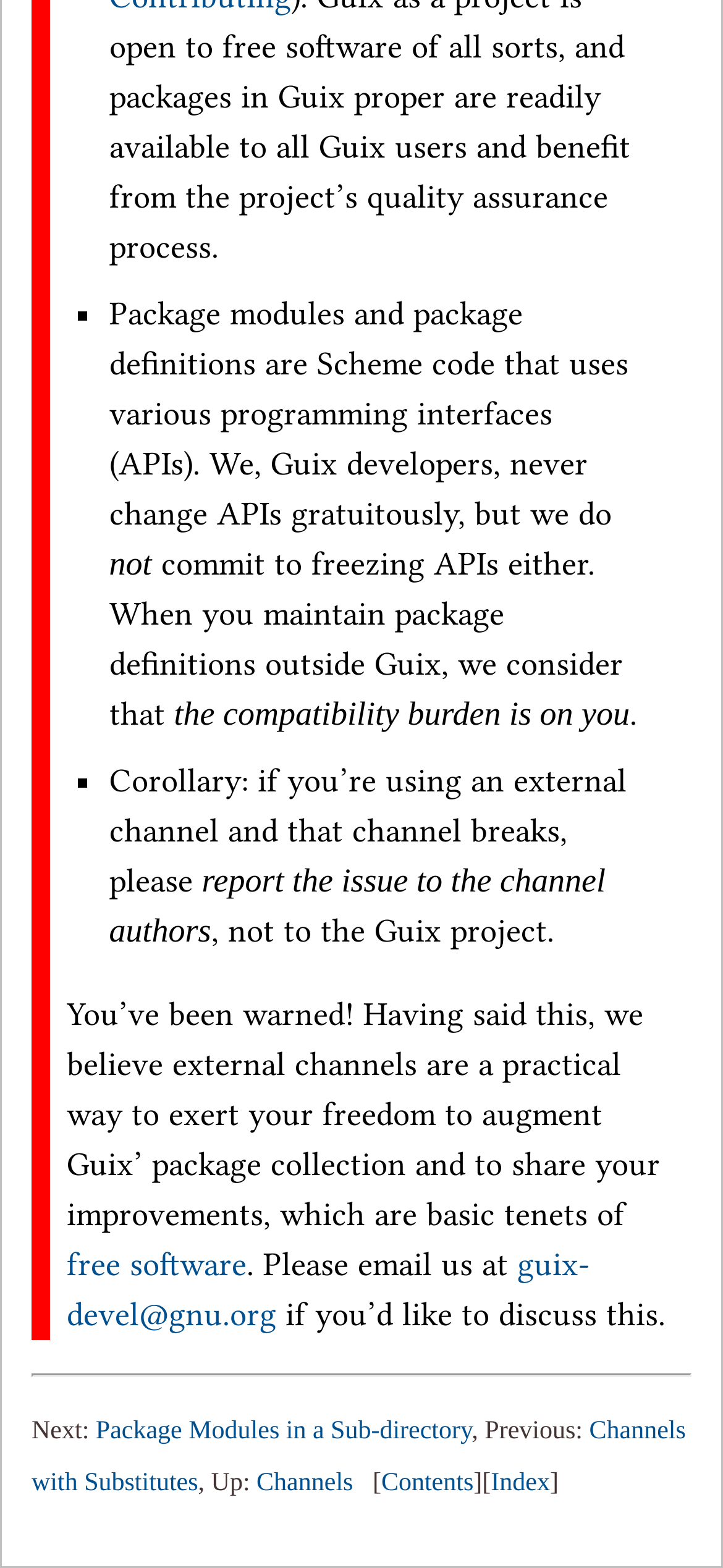Pinpoint the bounding box coordinates of the clickable element to carry out the following instruction: "Check 'Index'."

[0.679, 0.969, 0.761, 0.987]